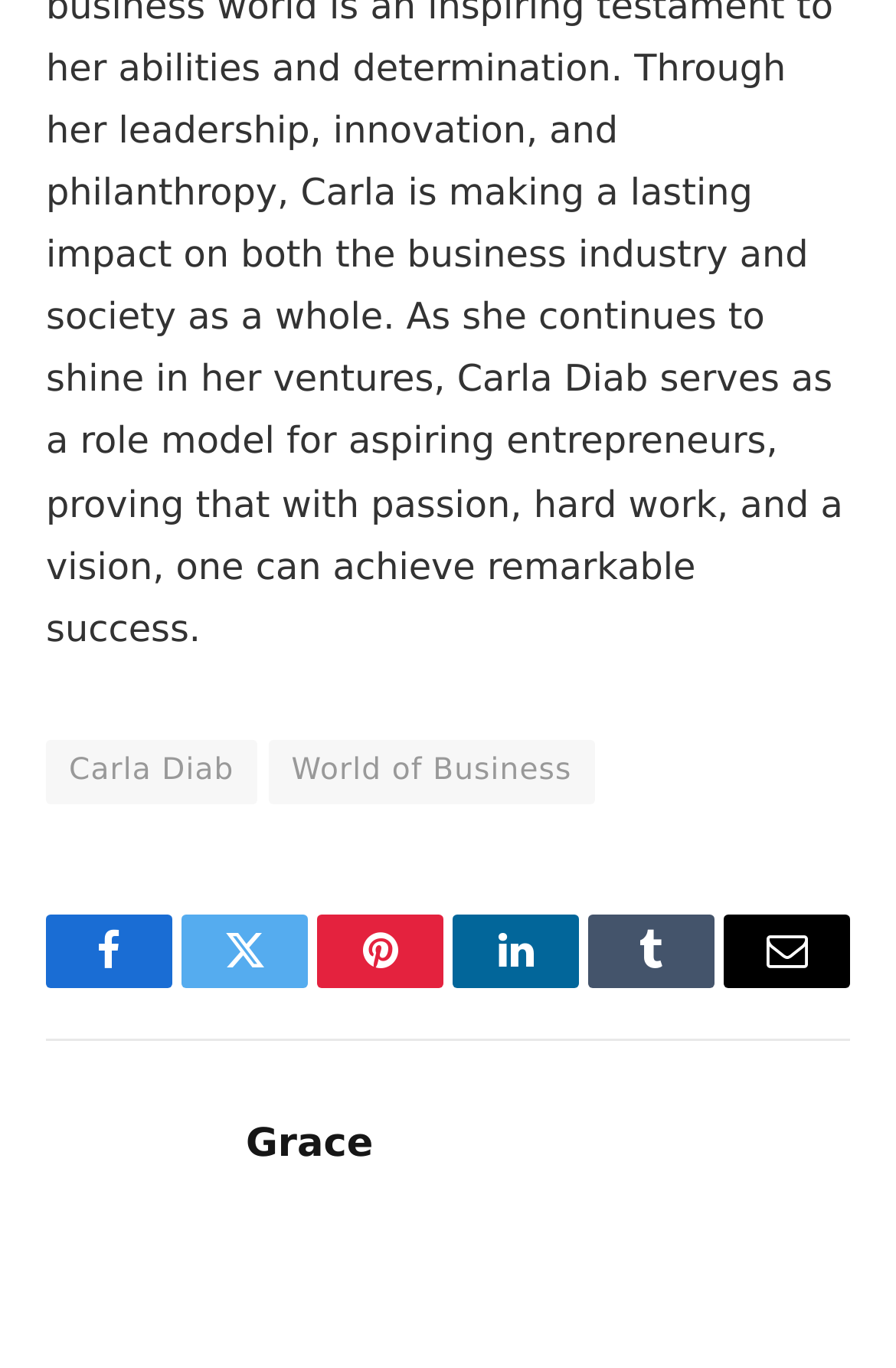Determine the coordinates of the bounding box that should be clicked to complete the instruction: "Go to World of Business". The coordinates should be represented by four float numbers between 0 and 1: [left, top, right, bottom].

[0.3, 0.541, 0.664, 0.588]